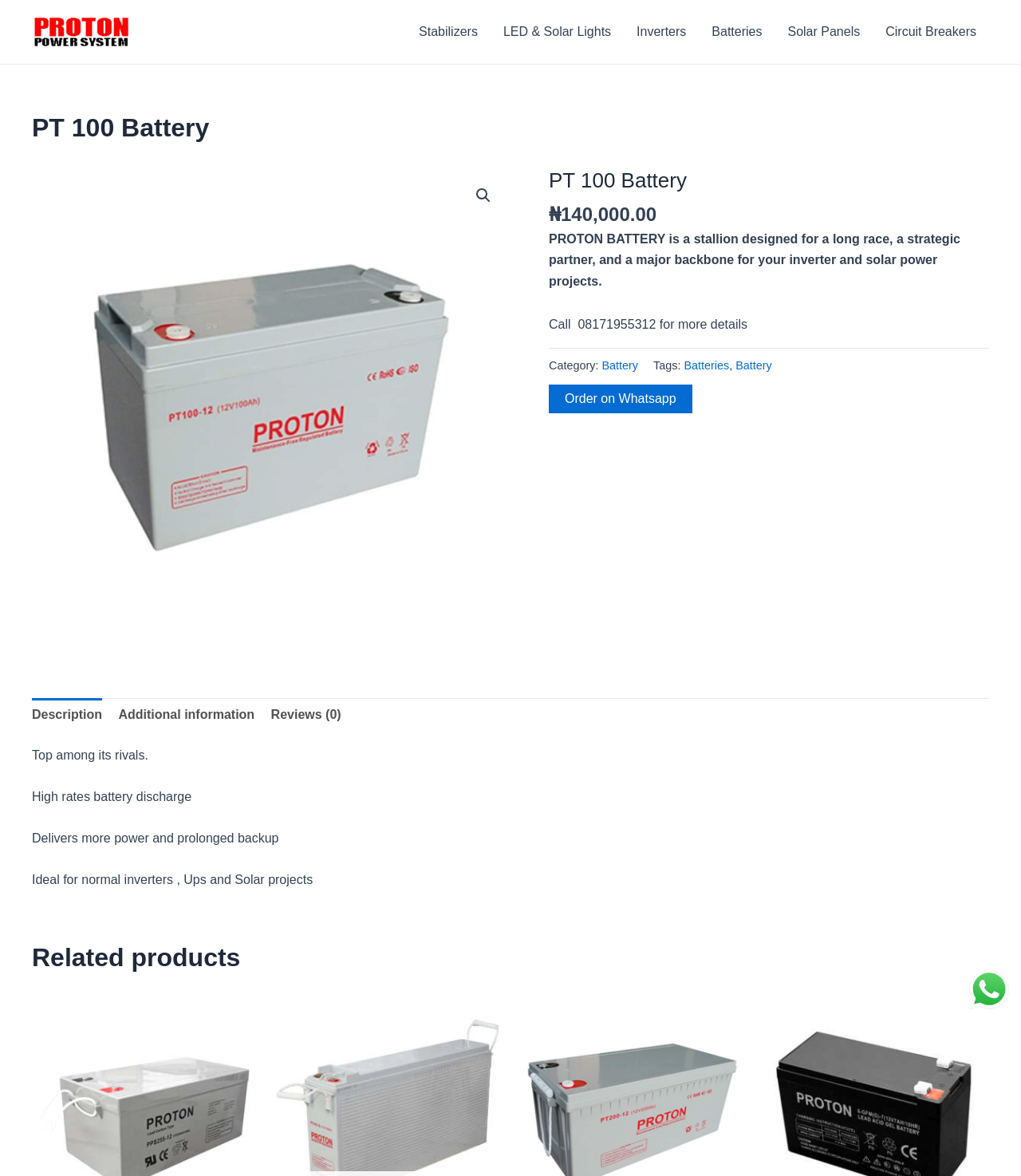How many reviews are there for the PT 100 Battery?
Answer the question with detailed information derived from the image.

The number of reviews for the PT 100 Battery can be found in the tab element with the text 'Reviews (0)' which is located below the tabpanel element with the text 'Description'.